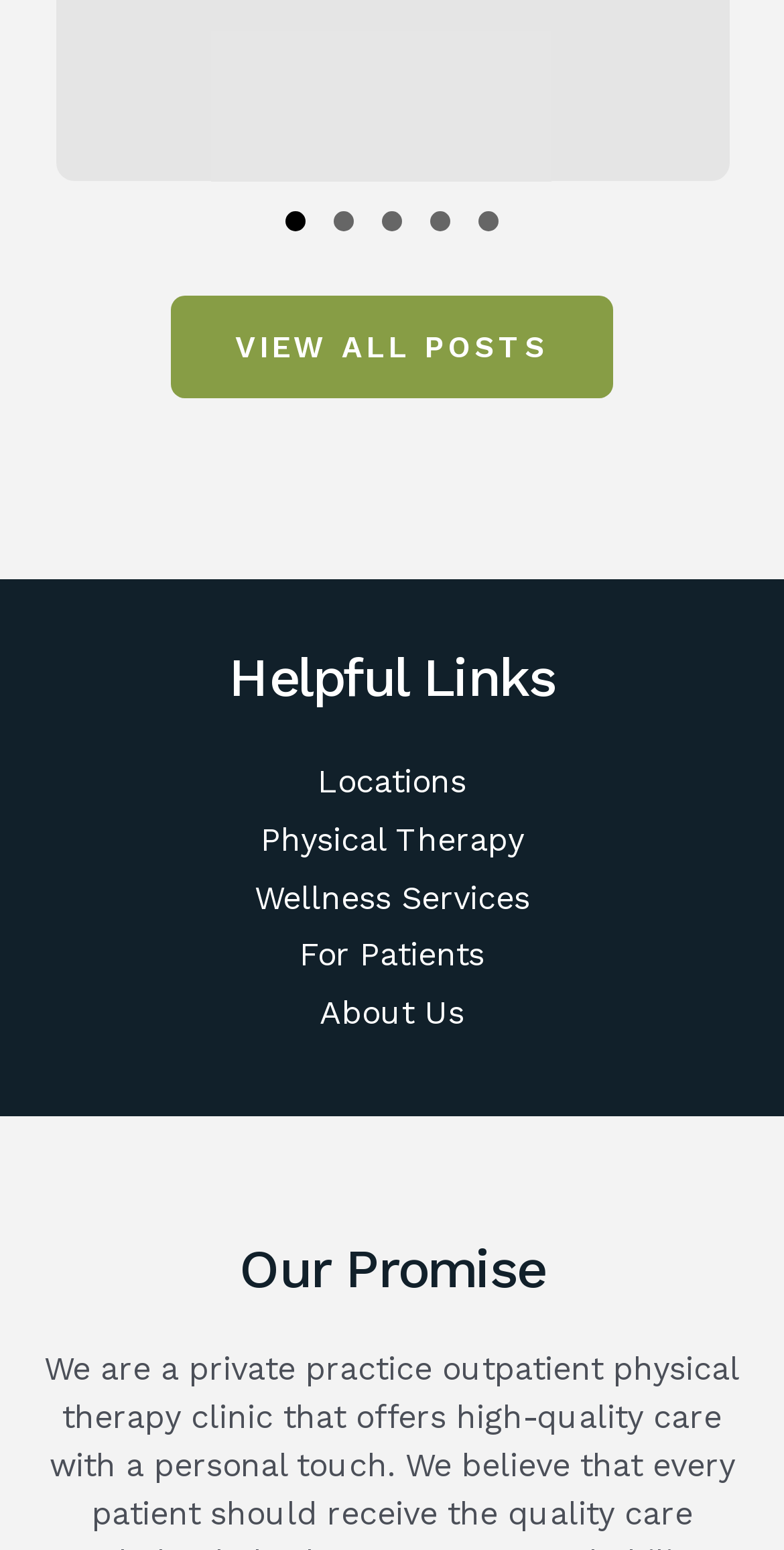Identify the bounding box coordinates for the region of the element that should be clicked to carry out the instruction: "View all posts". The bounding box coordinates should be four float numbers between 0 and 1, i.e., [left, top, right, bottom].

[0.3, 0.013, 0.7, 0.036]